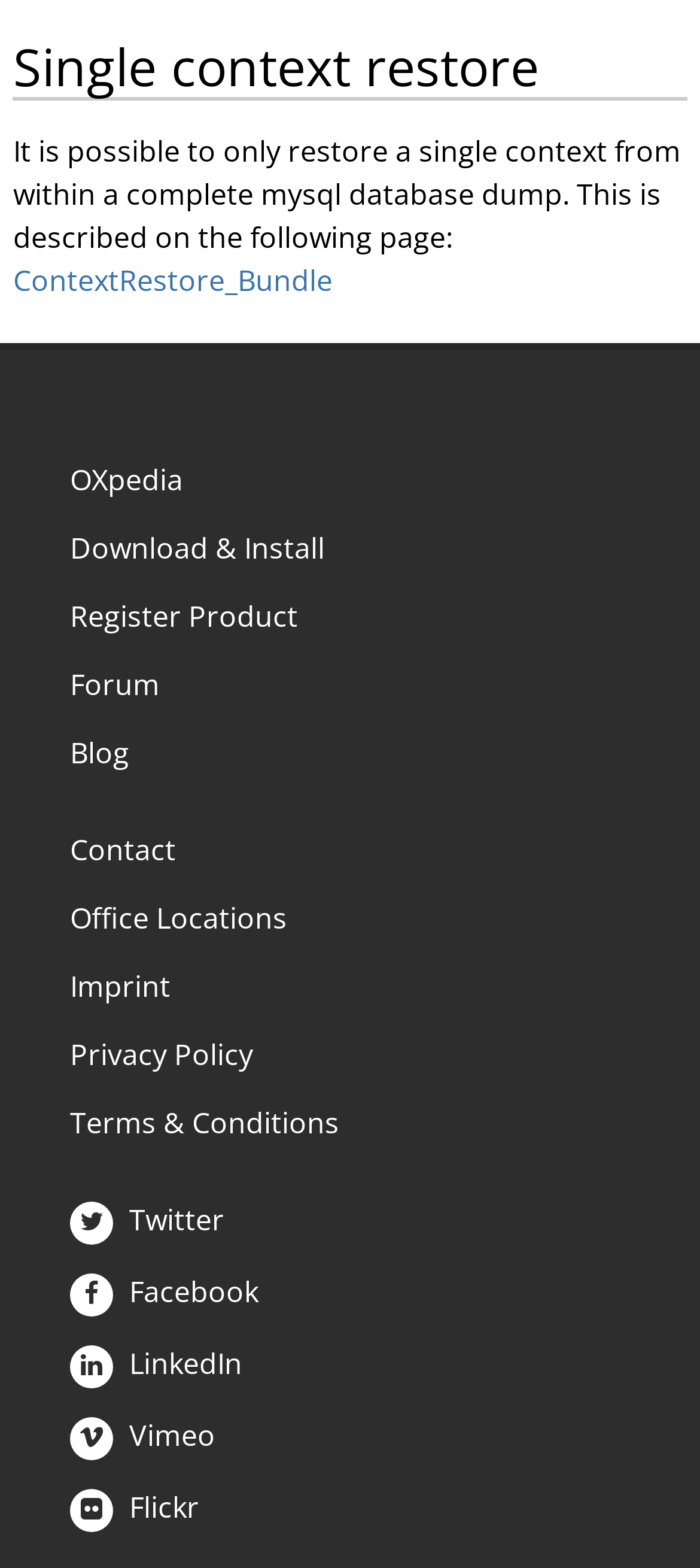Please respond in a single word or phrase: 
What is the purpose of the link 'ContextRestore_Bundle'?

Restore context